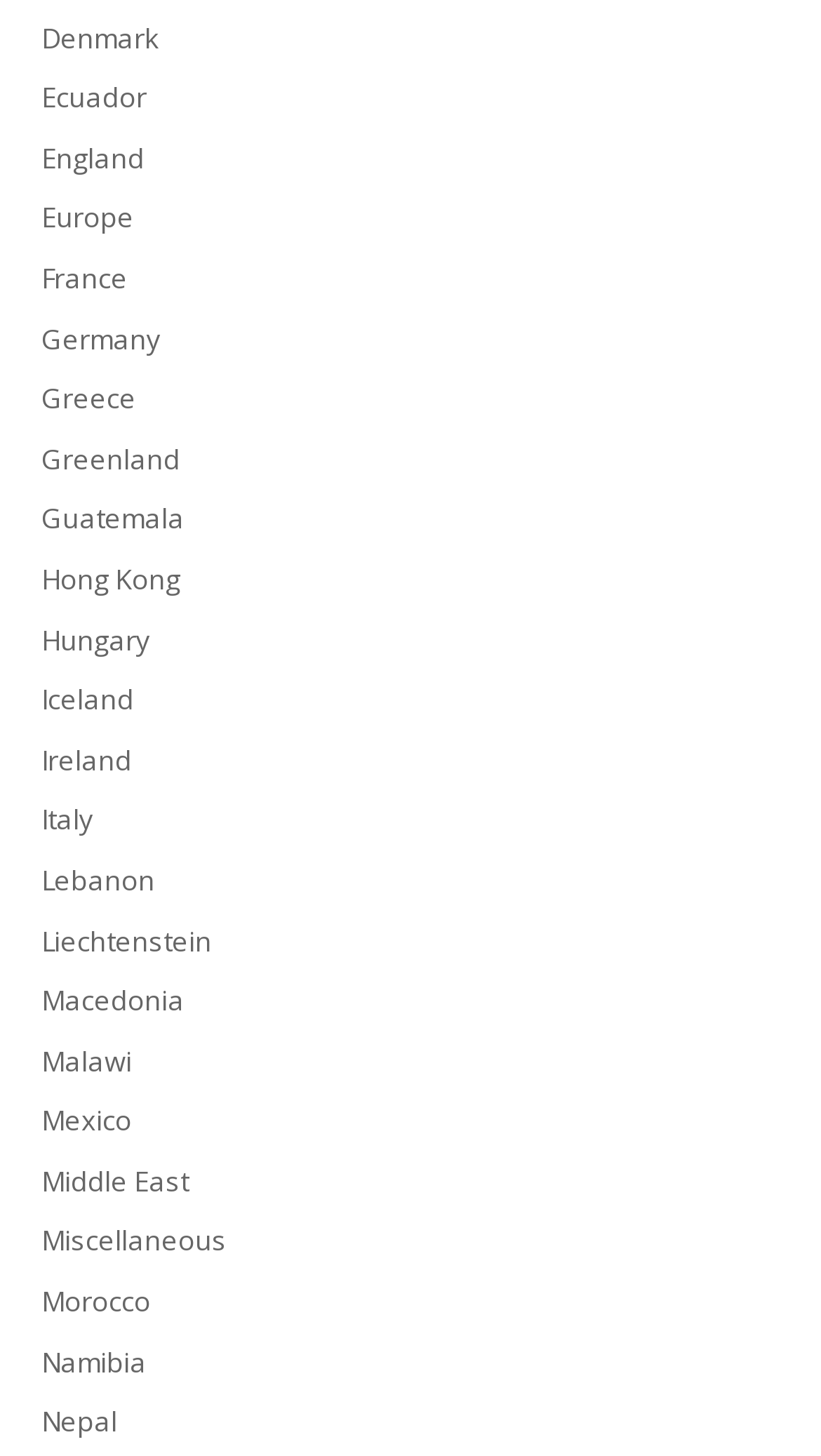Please provide a comprehensive answer to the question based on the screenshot: Is Greenland a country in Europe?

I can see that Greenland is listed among the links on the webpage, and its position in the list is near other European countries such as England and Germany. This suggests that Greenland is considered a part of the European region.